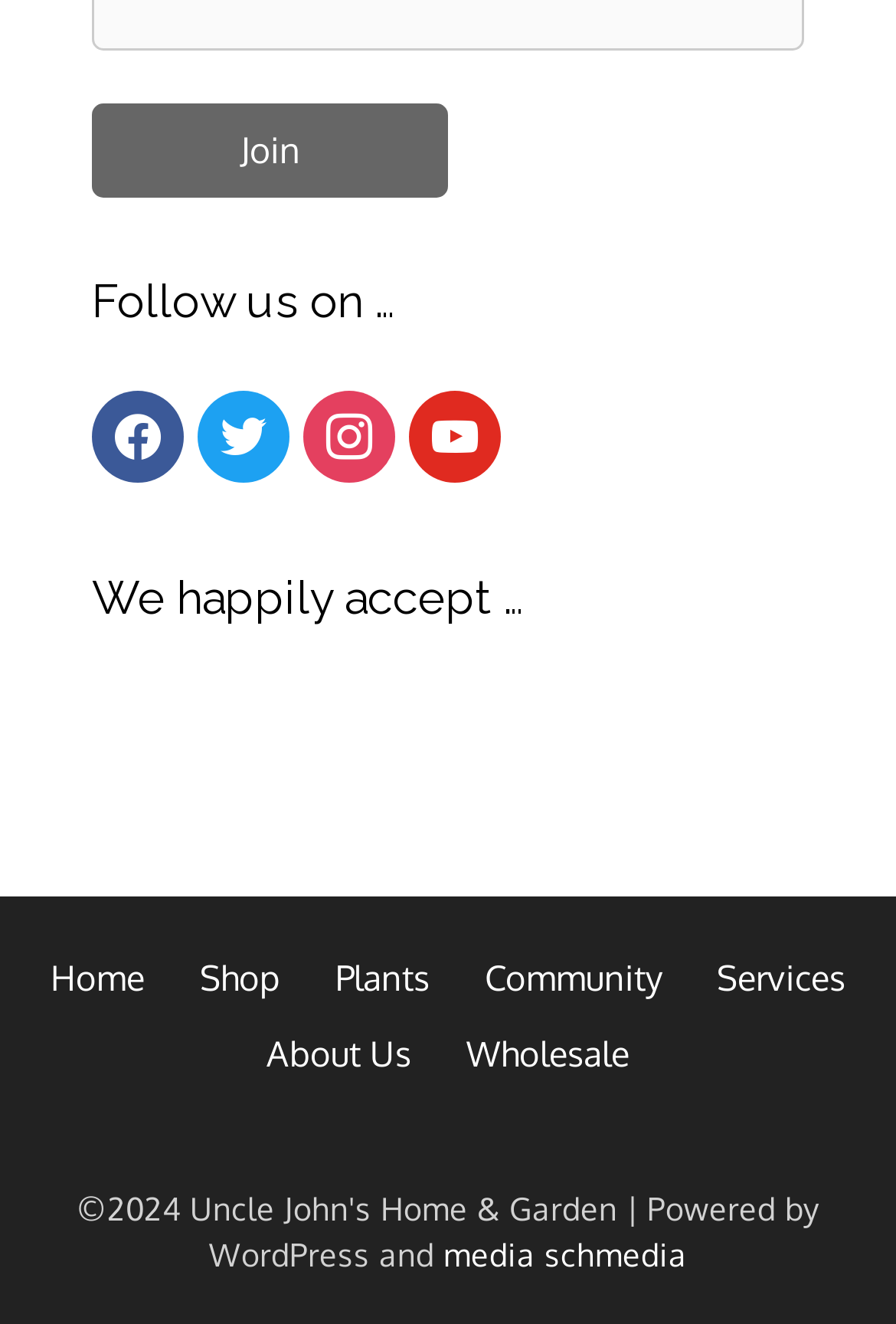Locate and provide the bounding box coordinates for the HTML element that matches this description: "Shop".

[0.223, 0.722, 0.313, 0.755]